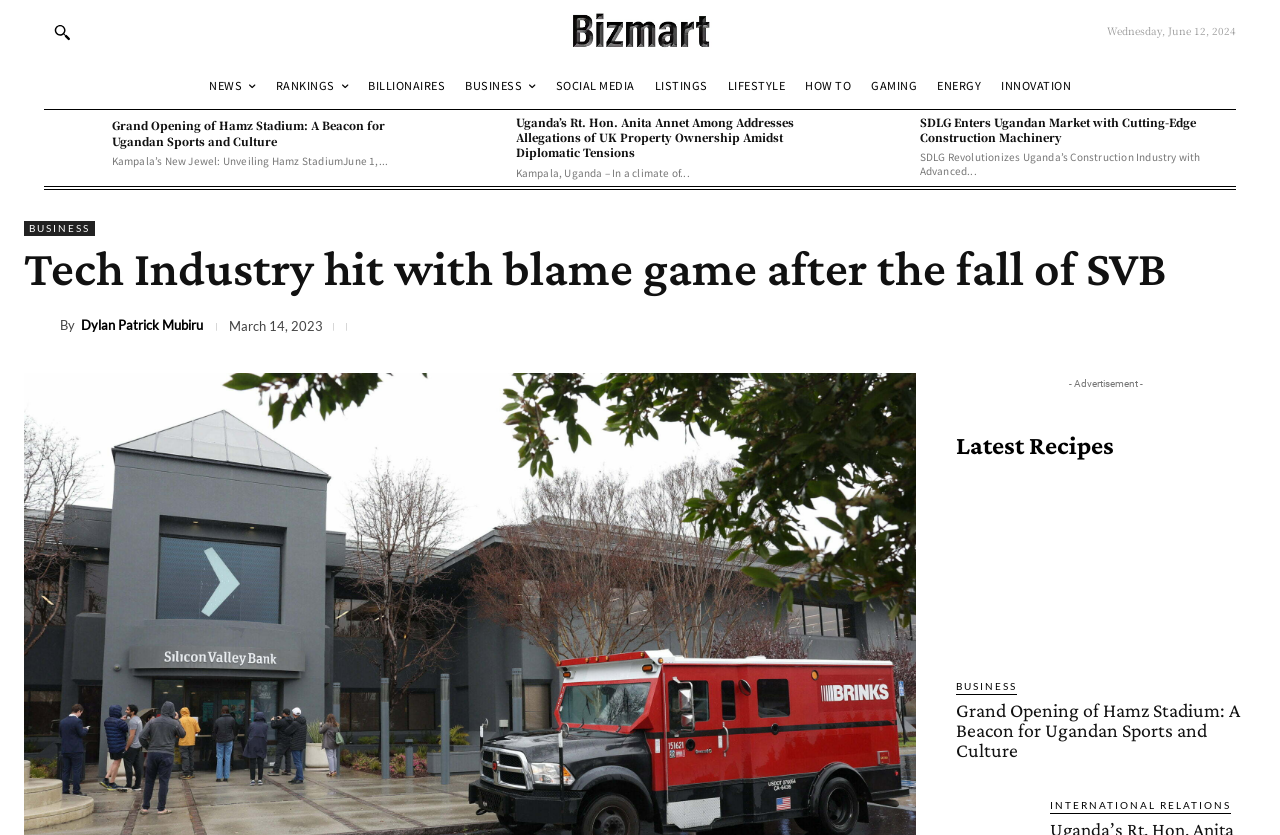Provide the bounding box coordinates of the HTML element this sentence describes: "parent_node: By title="Dylan Patrick Mubiru"". The bounding box coordinates consist of four float numbers between 0 and 1, i.e., [left, top, right, bottom].

[0.019, 0.372, 0.047, 0.408]